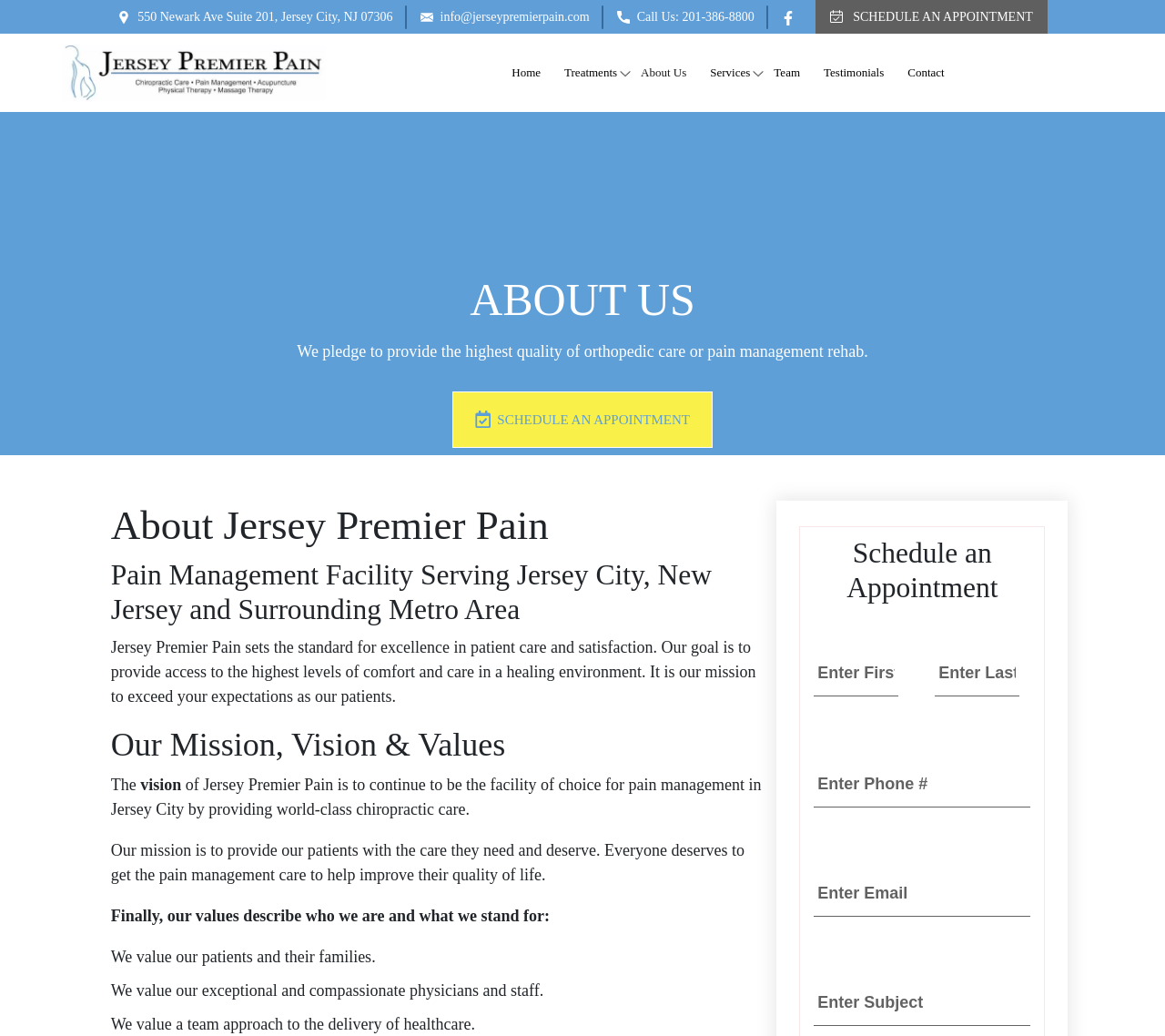Given the description: "aria-label="Facebook"", determine the bounding box coordinates of the UI element. The coordinates should be formatted as four float numbers between 0 and 1, [left, top, right, bottom].

[0.671, 0.007, 0.688, 0.025]